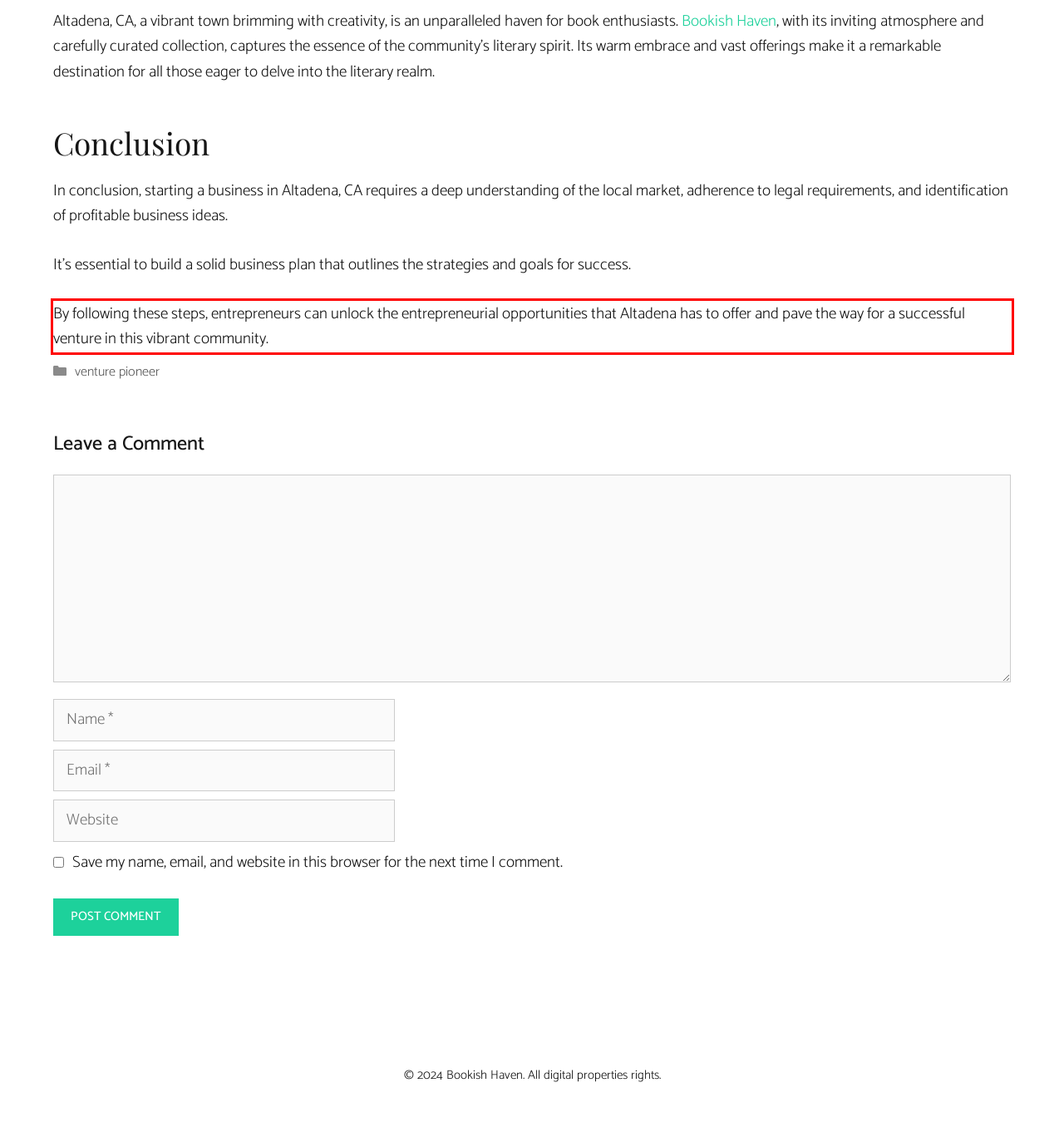You are given a webpage screenshot with a red bounding box around a UI element. Extract and generate the text inside this red bounding box.

By following these steps, entrepreneurs can unlock the entrepreneurial opportunities that Altadena has to offer and pave the way for a successful venture in this vibrant community.